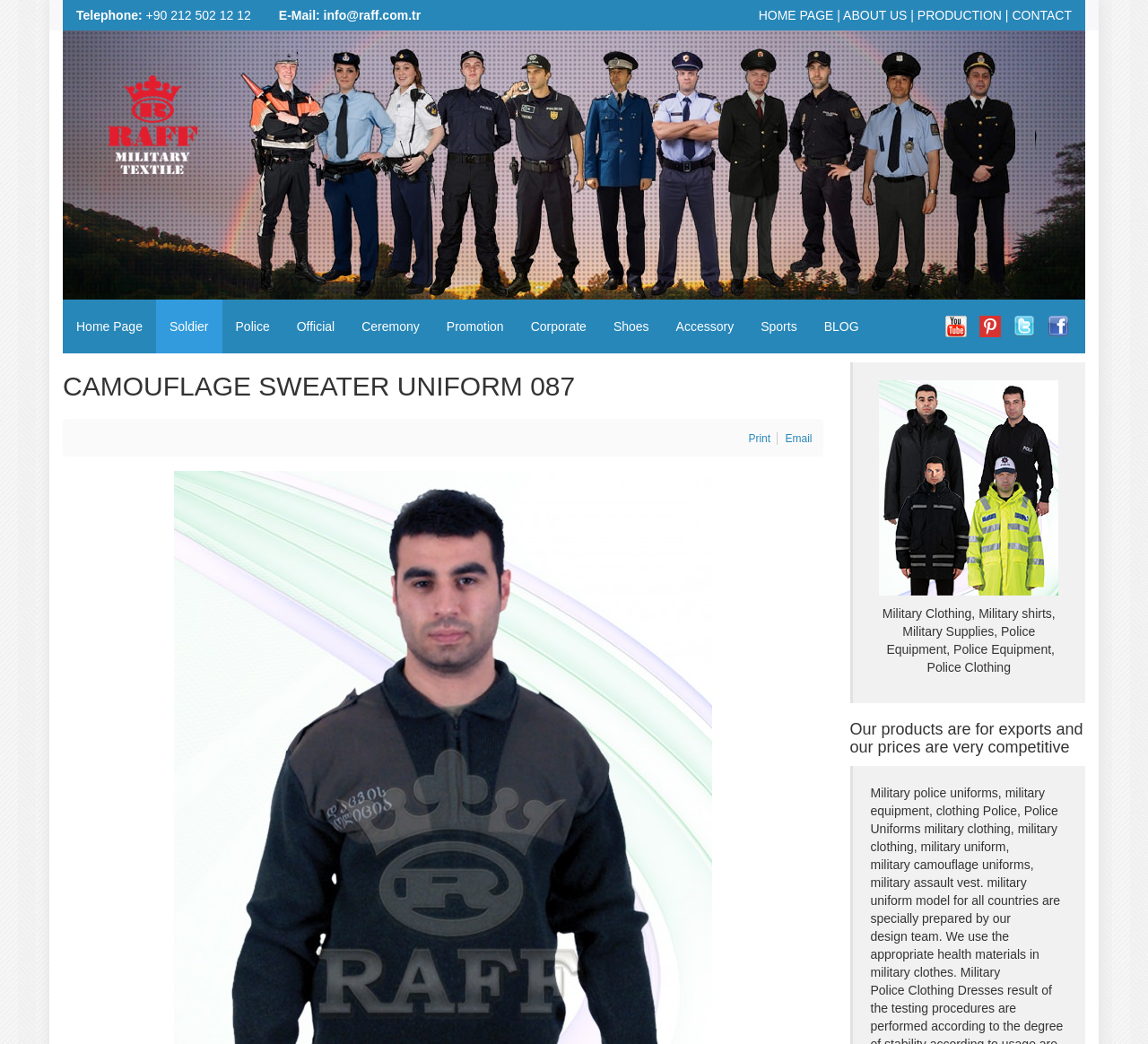What is the main product featured on this webpage?
Please provide a single word or phrase as the answer based on the screenshot.

CAMOUFLAGE SWEATER UNIFORM 087